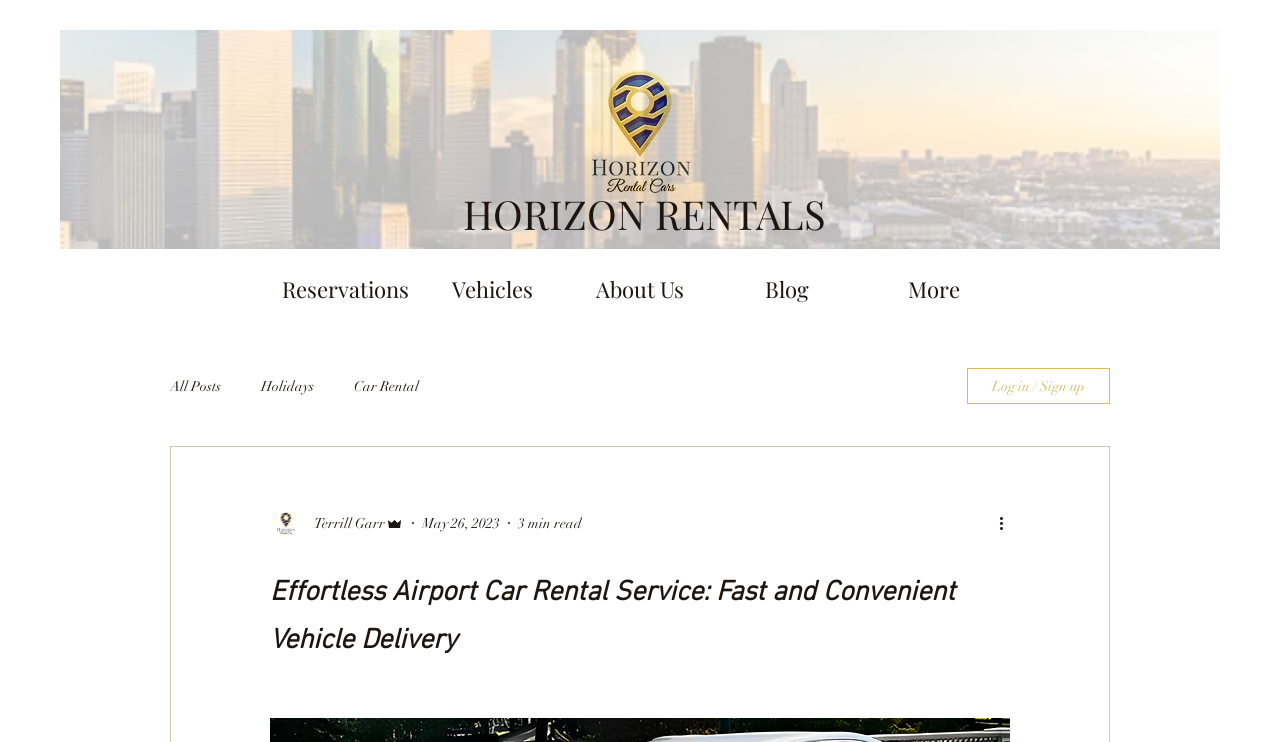Please find the bounding box coordinates for the clickable element needed to perform this instruction: "Read about 'Drs. Sassoon and Fernando to appear on KOMO 4 on May 24 with hip replacement patient success story'".

None